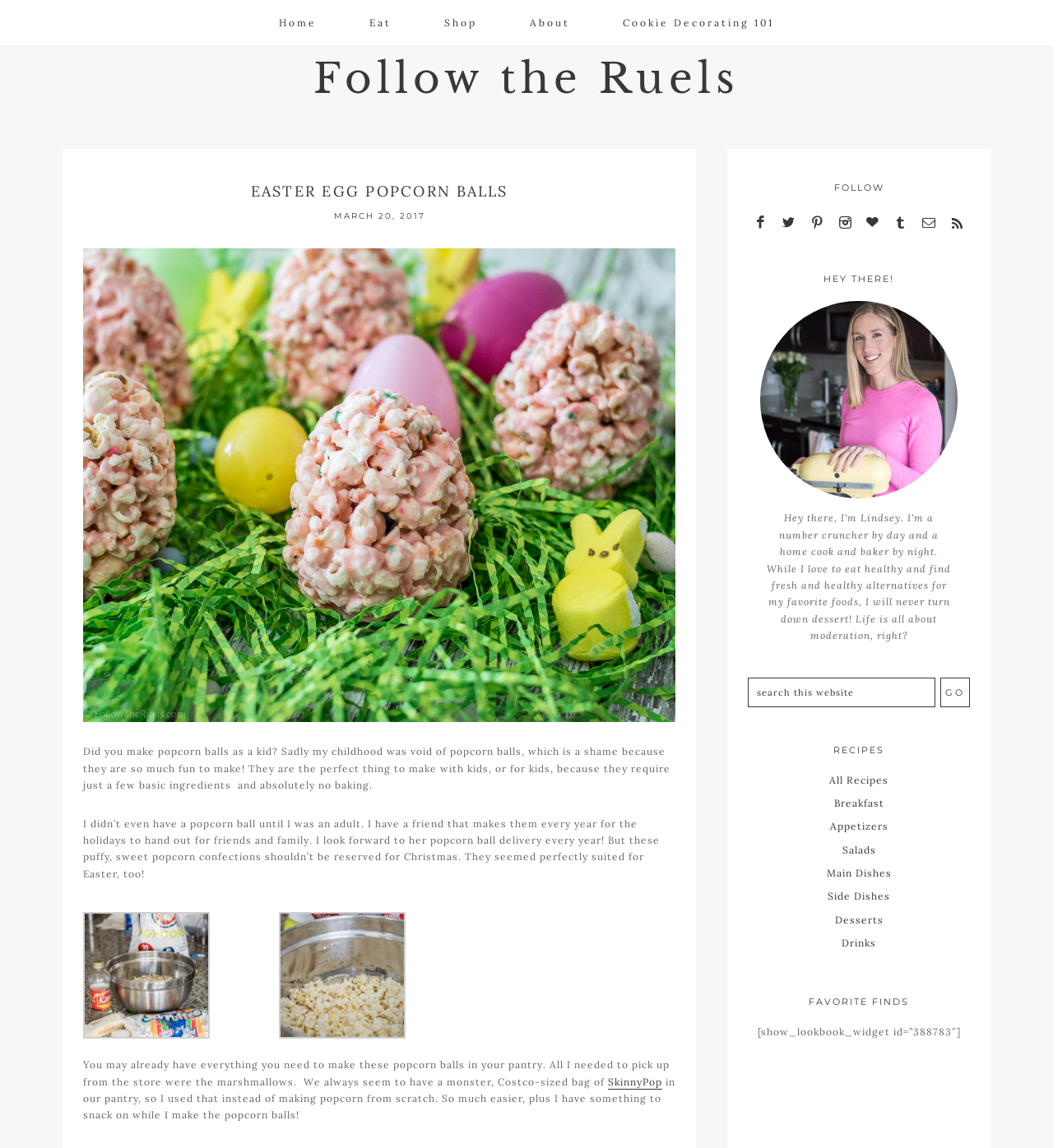Locate the bounding box coordinates of the region to be clicked to comply with the following instruction: "Search this website". The coordinates must be four float numbers between 0 and 1, in the form [left, top, right, bottom].

[0.71, 0.59, 0.888, 0.616]